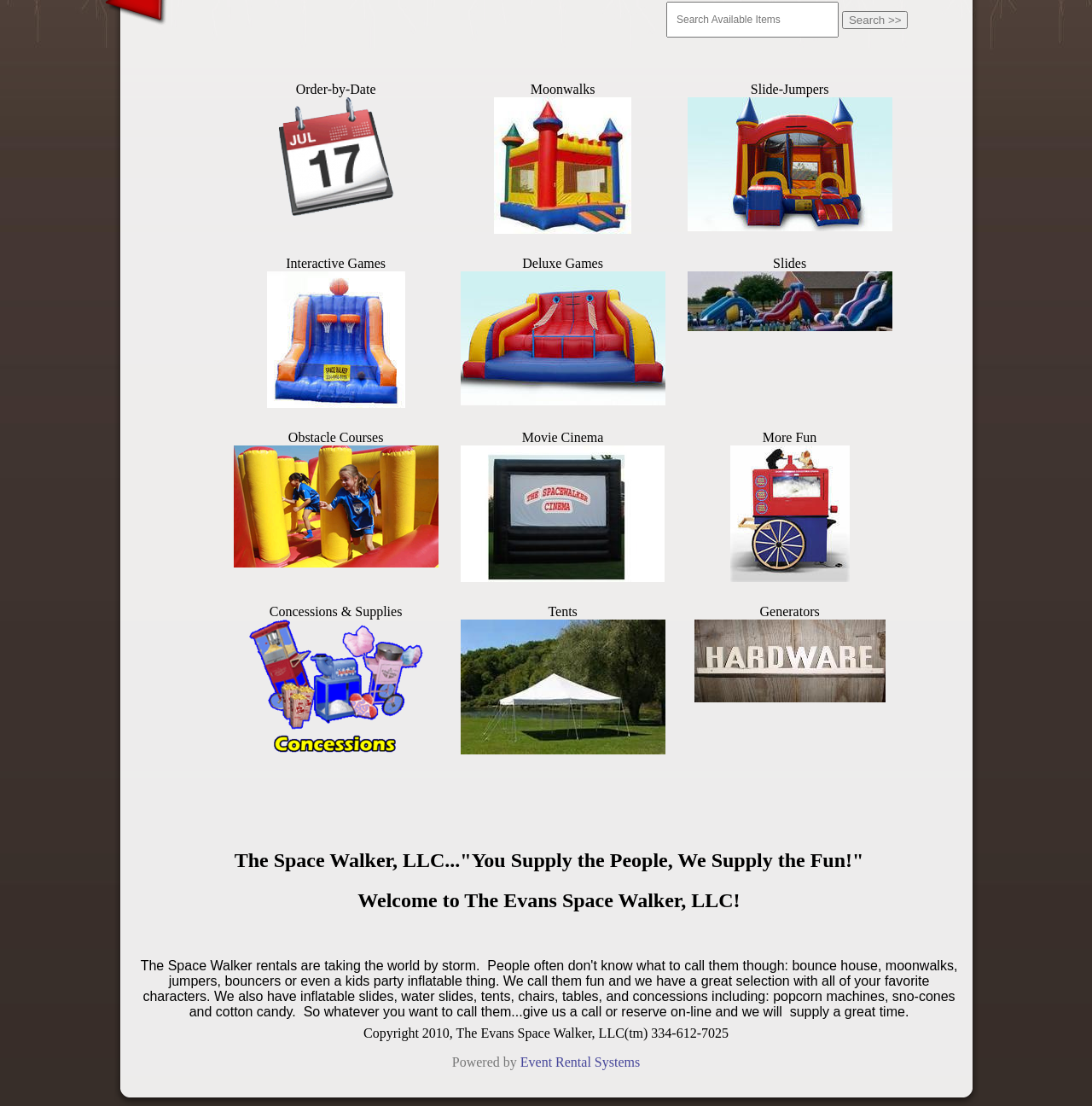Extract the bounding box coordinates for the UI element described by the text: "parent_node: Concessions & Supplies". The coordinates should be in the form of [left, top, right, bottom] with values between 0 and 1.

[0.227, 0.673, 0.388, 0.686]